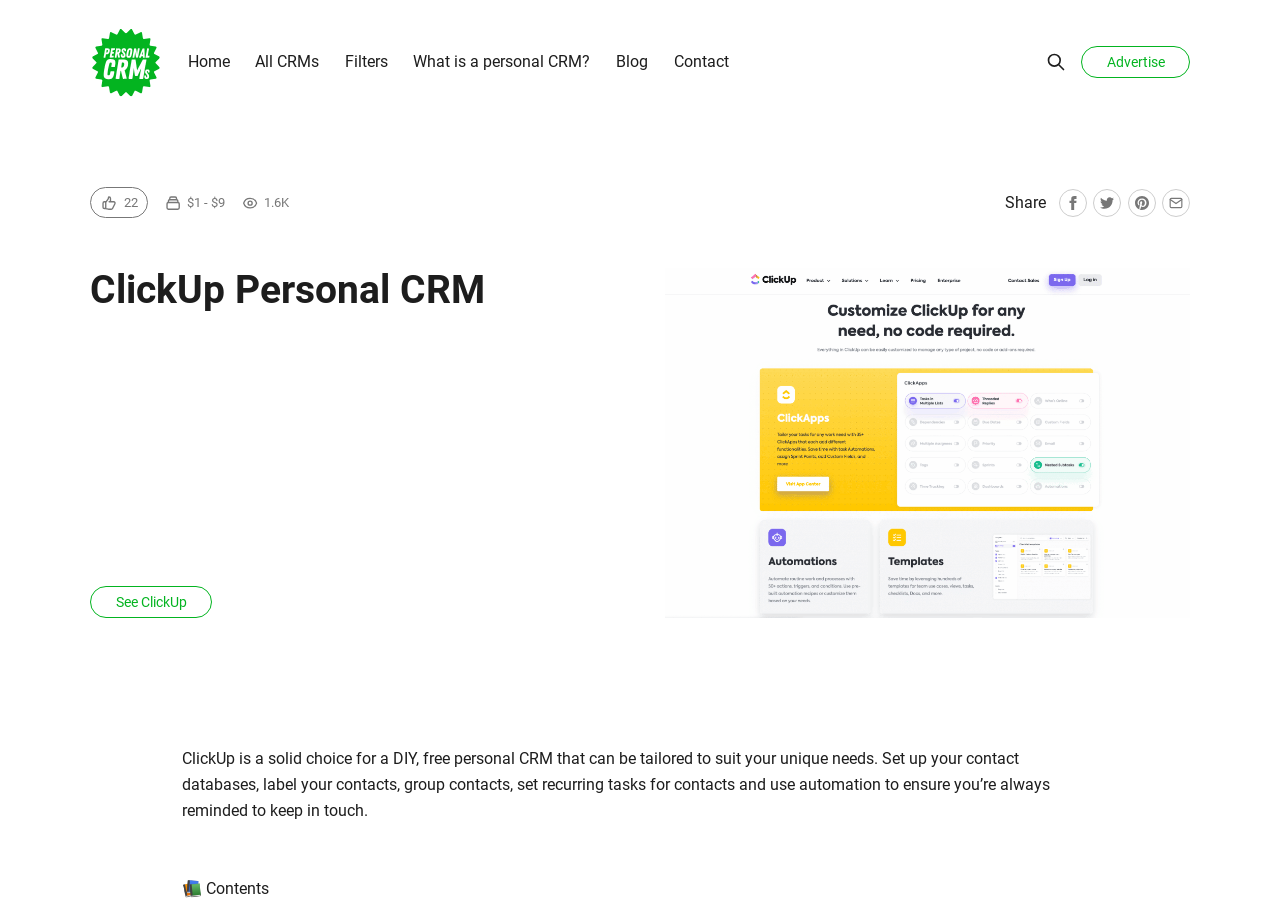What social media platforms can you share the page on?
Refer to the image and give a detailed answer to the query.

I found the answer by looking at the links with images of social media platforms, which are Facebook, Twitter, Pinterest, and Email, indicating that the page can be shared on these platforms.